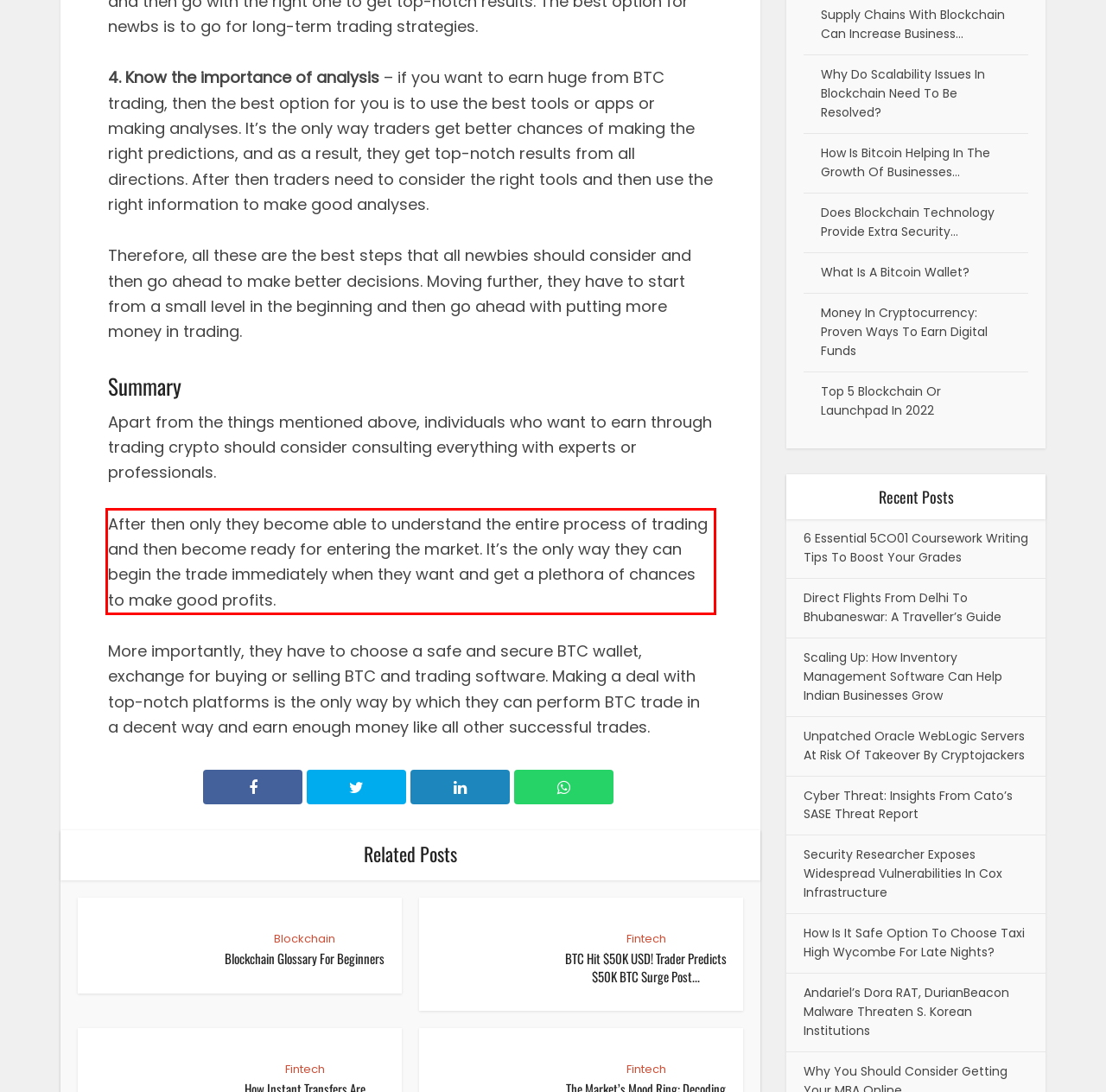Using the provided screenshot of a webpage, recognize and generate the text found within the red rectangle bounding box.

After then only they become able to understand the entire process of trading and then become ready for entering the market. It’s the only way they can begin the trade immediately when they want and get a plethora of chances to make good profits.